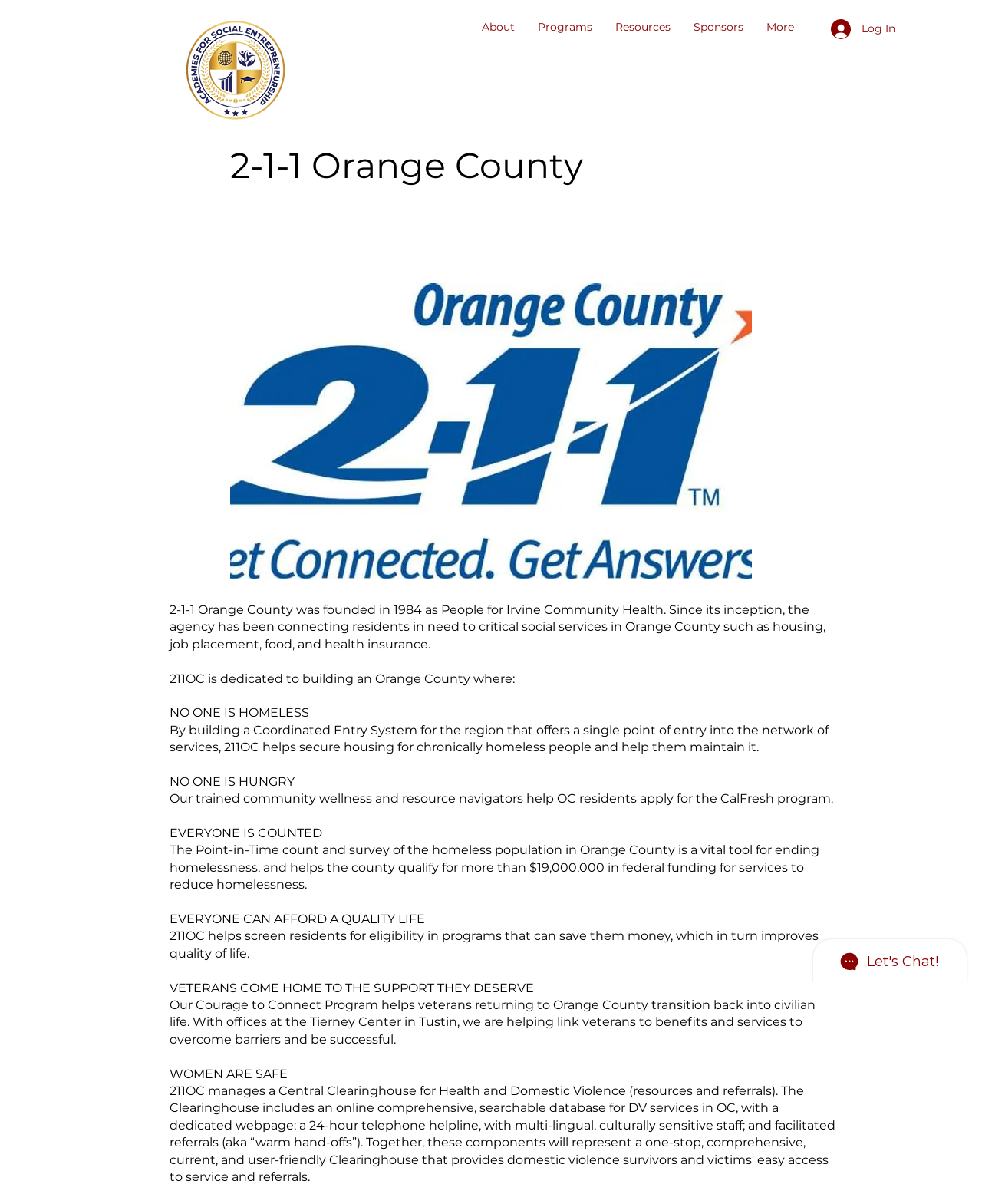Please specify the bounding box coordinates in the format (top-left x, top-left y, bottom-right x, bottom-right y), with values ranging from 0 to 1. Identify the bounding box for the UI component described as follows: About

[0.479, 0.006, 0.536, 0.038]